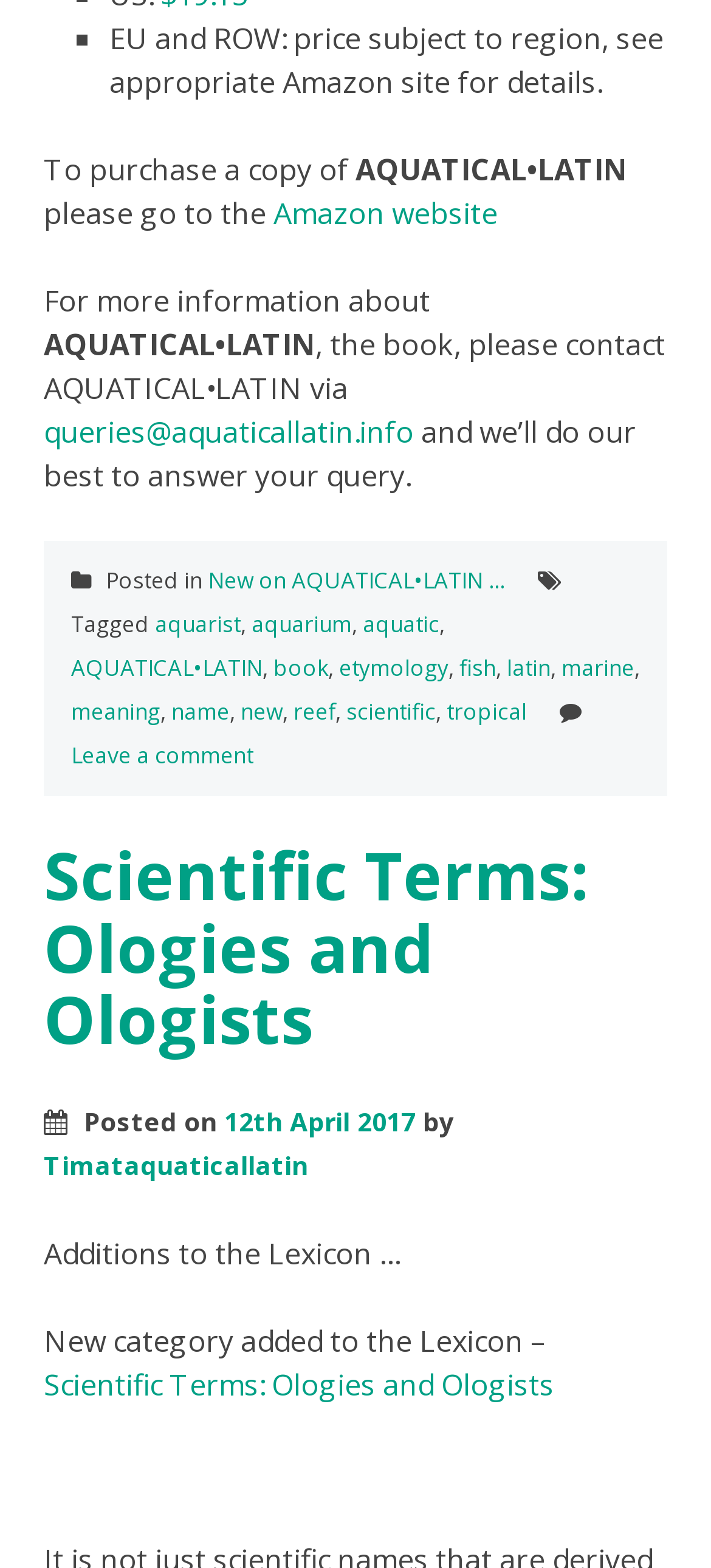Answer the following in one word or a short phrase: 
What is the category of the latest article?

Scientific Terms: Ologies and Ologists